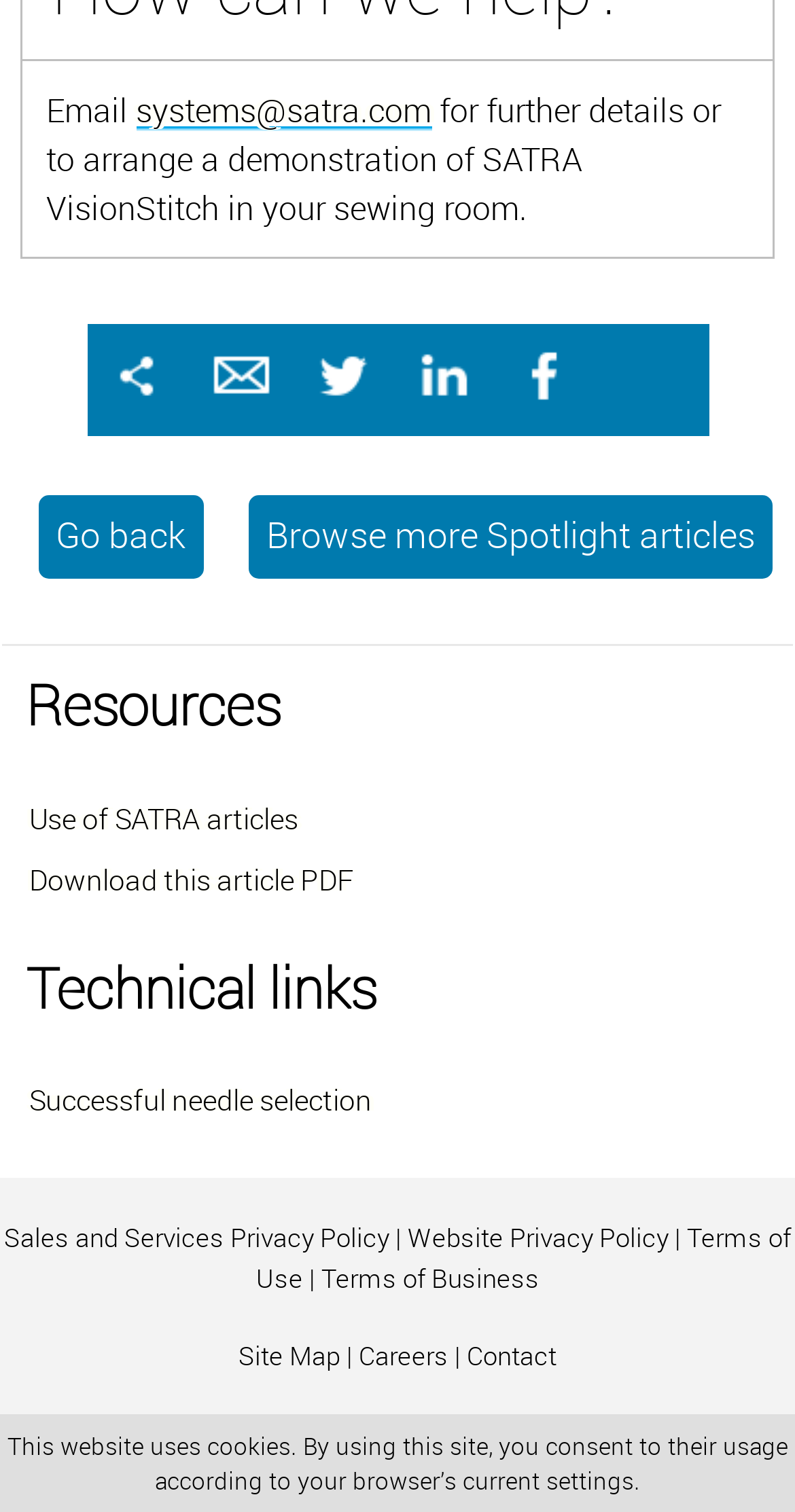Determine the bounding box coordinates of the clickable area required to perform the following instruction: "Share on Twitter". The coordinates should be represented as four float numbers between 0 and 1: [left, top, right, bottom].

[0.365, 0.259, 0.494, 0.289]